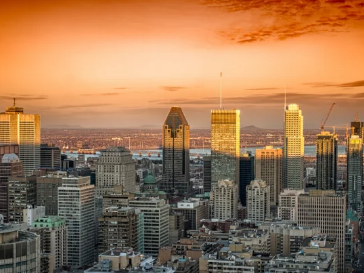Break down the image and describe every detail you can observe.

This stunning aerial view captures the vibrant skyline of Montreal at sunset, showcasing the city's architectural diversity and urban landscape. The image features a blend of modern glass skyscrapers reflecting the warm hues of the setting sun, while the distinctively shaped buildings highlight Montreal's character as a major hub for e-commerce and technology. The backdrop of a colorful sky complements the city's dynamic atmosphere, emphasizing its evolution in adapting to online commerce trends. This visual representation underscores Montreal's status as a leader in Canada’s digital economy, providing an inviting glimpse into its booming future.